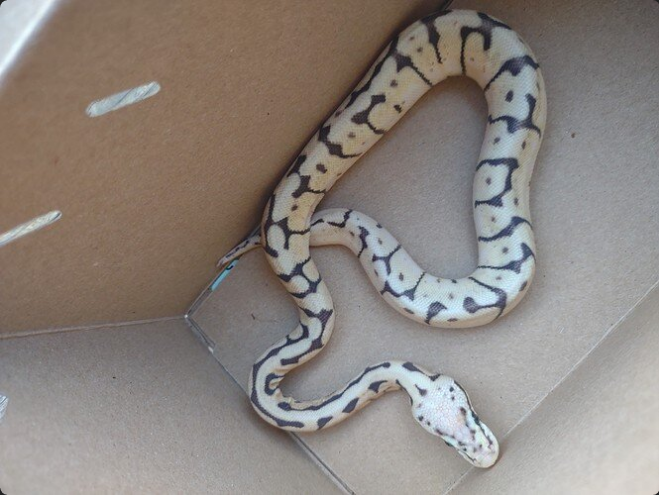Provide a short, one-word or phrase answer to the question below:
What is the snake contained in?

cardboard box